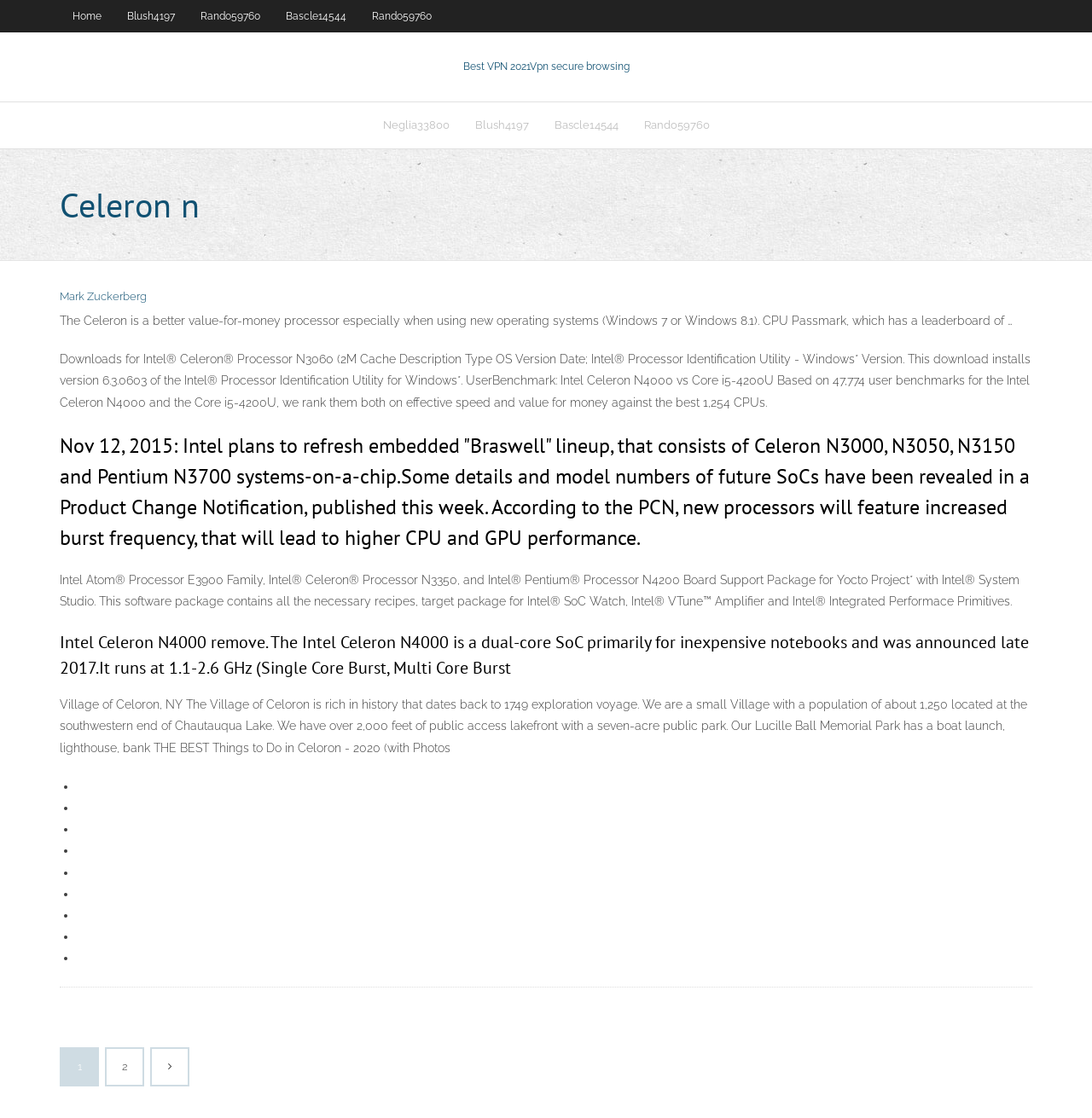Write an exhaustive caption that covers the webpage's main aspects.

This webpage appears to be about Celeron processors, with a focus on their features, performance, and comparisons. At the top, there is a navigation bar with links to "Home", "Blush4197", "Rando59760", and "Bascle14544". Below this, there is a prominent link to "Best VPN 2021" with a description "Vpn secure browsing".

The main content of the page is divided into sections, with headings and paragraphs of text. The first section has a heading "Celeron n" and discusses the value of Celeron processors, especially when using new operating systems. The text also mentions CPU Passmark and provides a comparison of Intel Celeron N4000 and Core i5-4200U processors.

The next section has a heading "Nov 12, 2015" and discusses Intel's plans to refresh their embedded "Braswell" lineup, including Celeron N3000, N3050, N3150, and Pentium N3700 systems-on-a-chip. The section also mentions the increased burst frequency of these processors.

Further down, there are sections discussing Intel Atom Processor E3900 Family, Intel Celeron Processor N3350, and Intel Pentium Processor N4200, as well as the Intel Celeron N4000 processor. There is also a section about the Village of Celoron, NY, which appears to be unrelated to the processor topic.

The page also features a list of bullet points, marked with "•" symbols, but the text associated with these points is not provided. At the very bottom, there is a navigation link to "Записи" (which means "Records" in Russian) with links to page numbers and a icon.

Throughout the page, there are several links to other pages or resources, including downloads for Intel Processor Identification Utility and UserBenchmark comparisons.